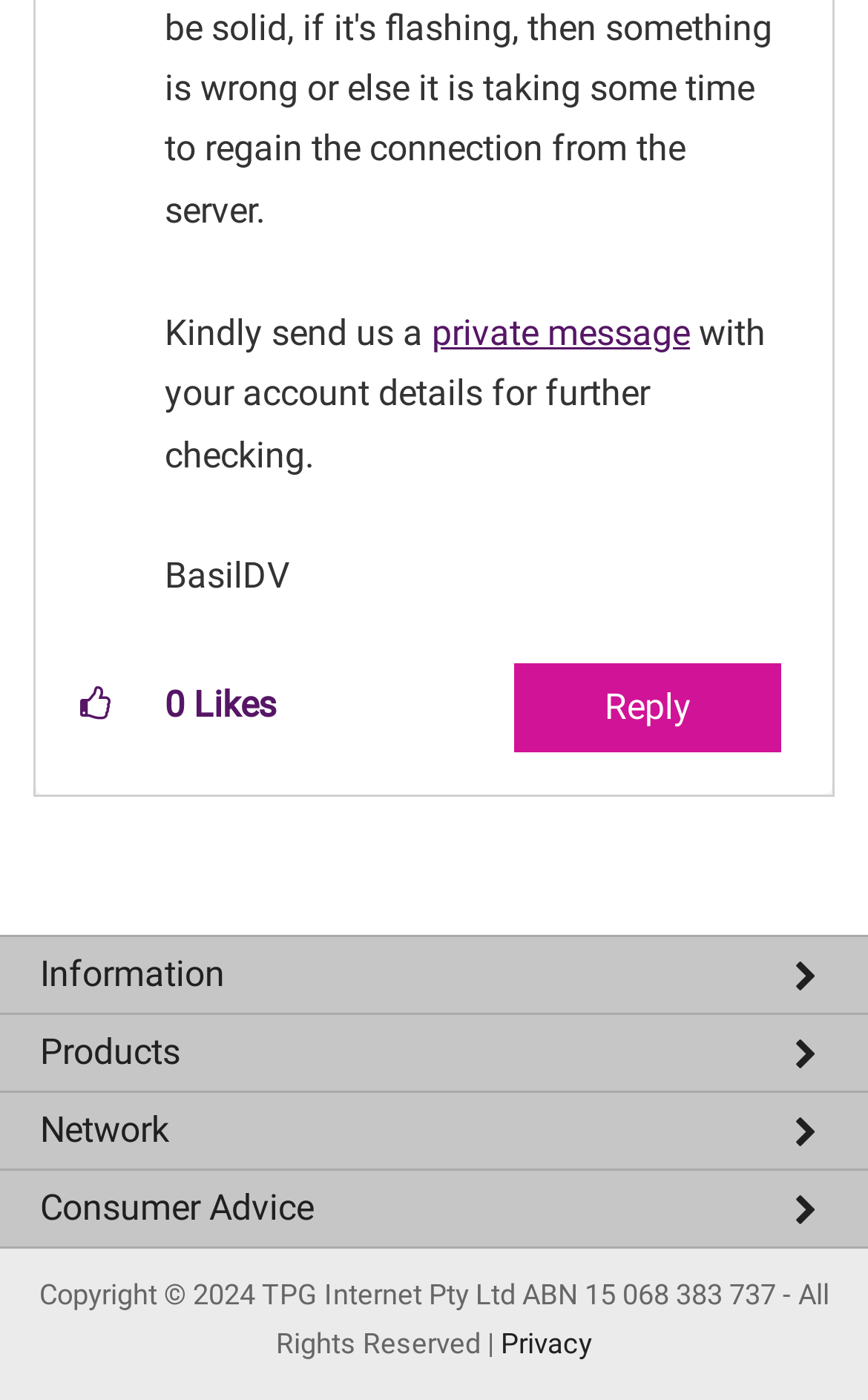Can you specify the bounding box coordinates of the area that needs to be clicked to fulfill the following instruction: "Learn about TPG"?

[0.0, 0.725, 1.0, 0.775]